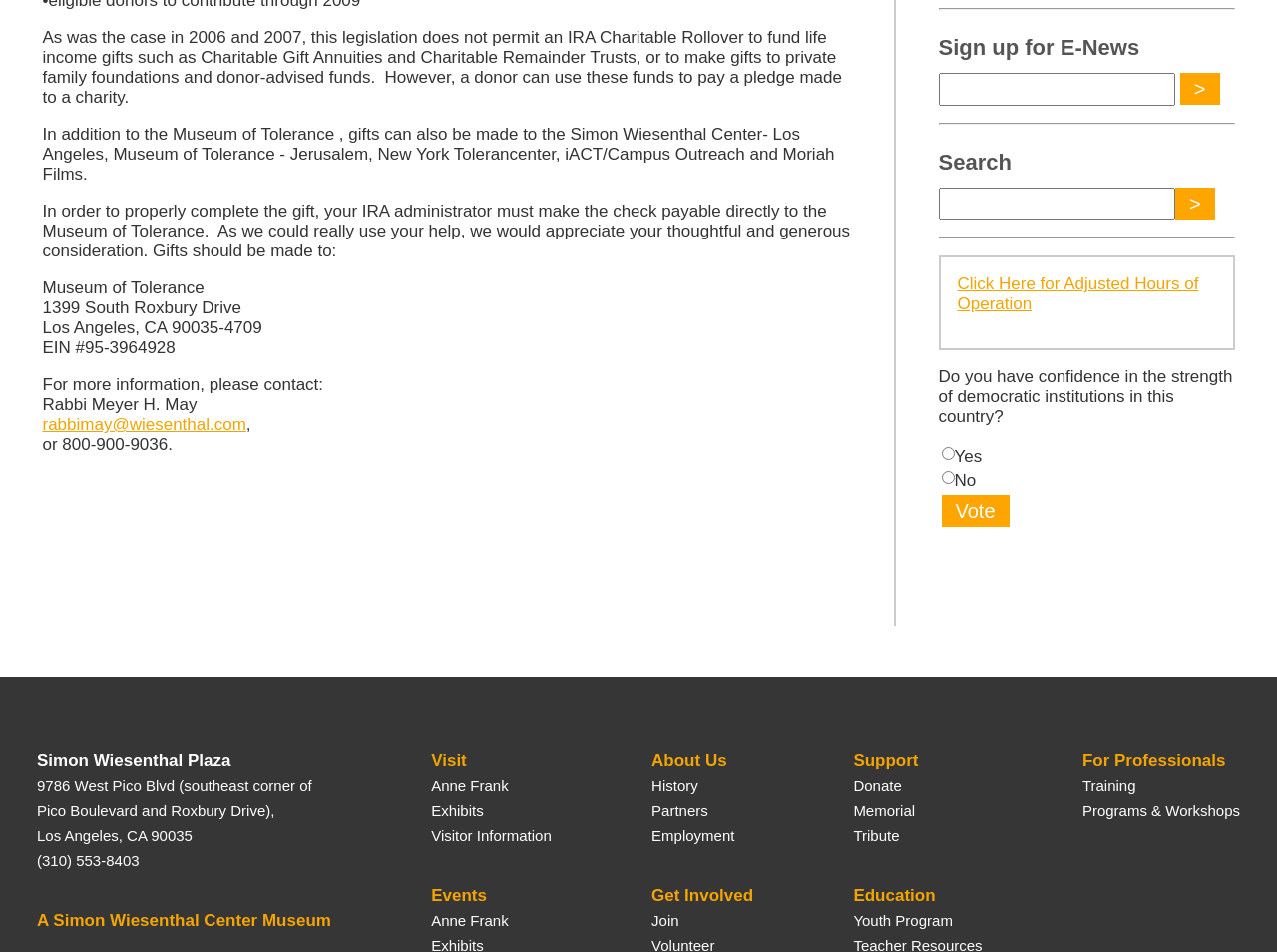Provide the bounding box coordinates of the HTML element described by the text: "Programs & Workshops".

[0.848, 0.843, 0.971, 0.861]